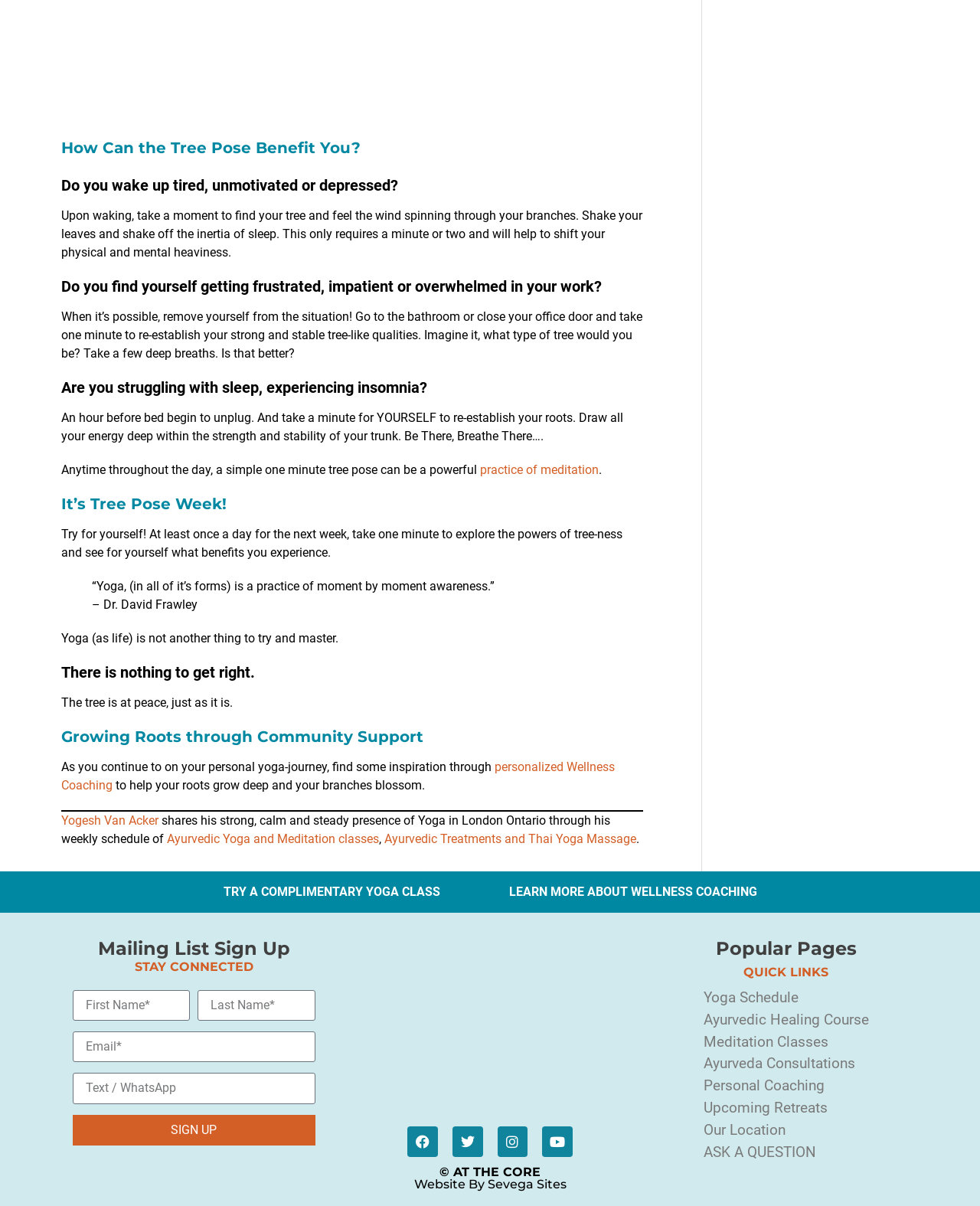Determine the coordinates of the bounding box for the clickable area needed to execute this instruction: "View yoga schedule".

[0.718, 0.818, 0.886, 0.837]